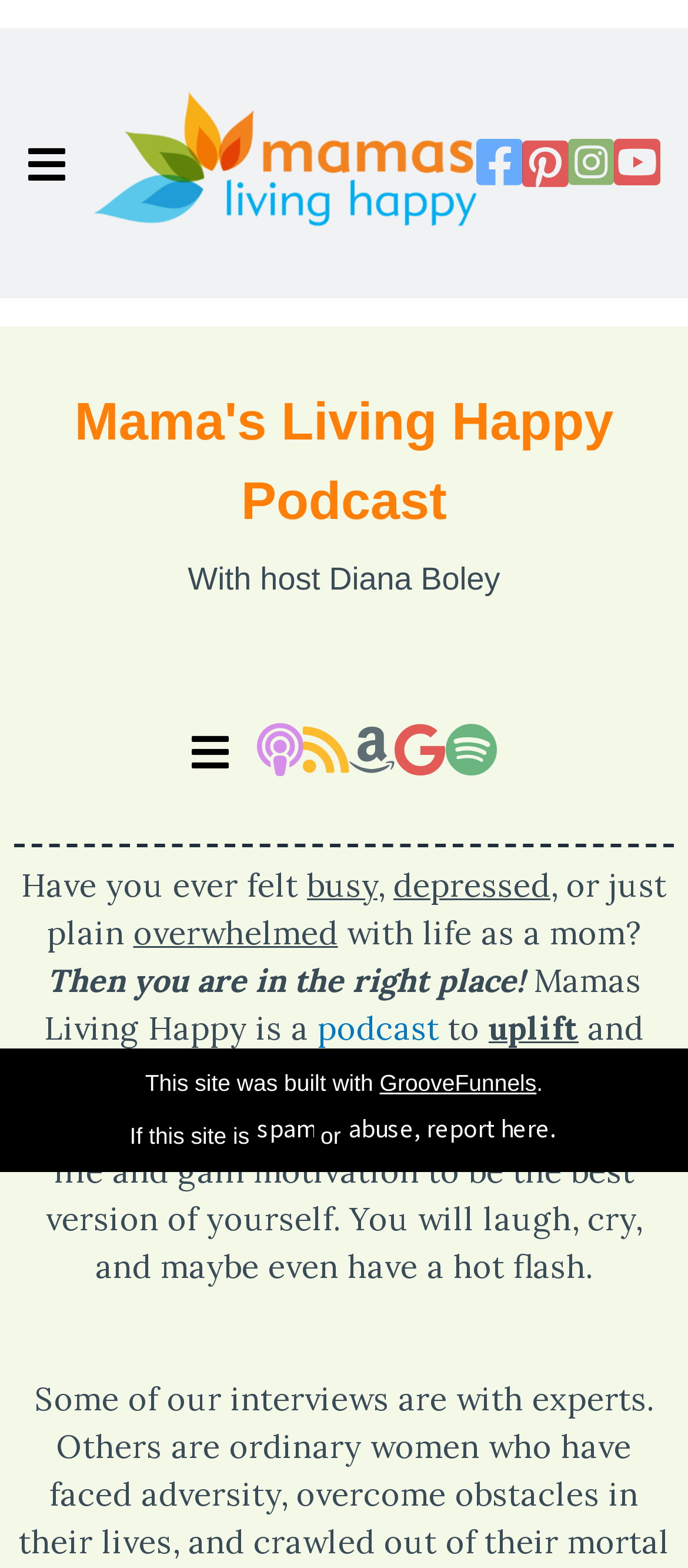What can you do if you think this site is spam or abuse?
Please provide a single word or phrase as your answer based on the screenshot.

Report here